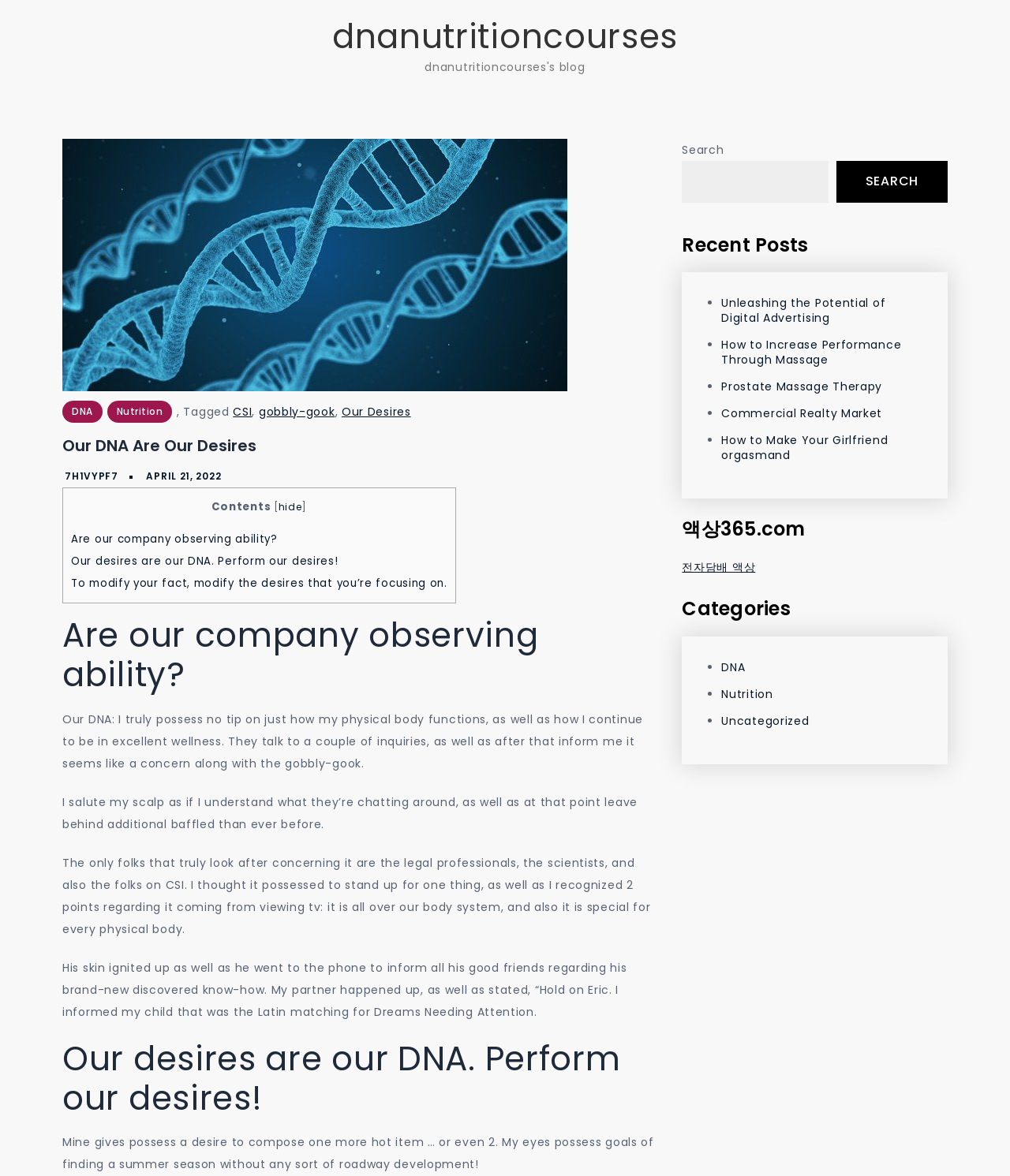What is the category of the link 'Unleashing the Potential of Digital Advertising'? Refer to the image and provide a one-word or short phrase answer.

Uncategorized